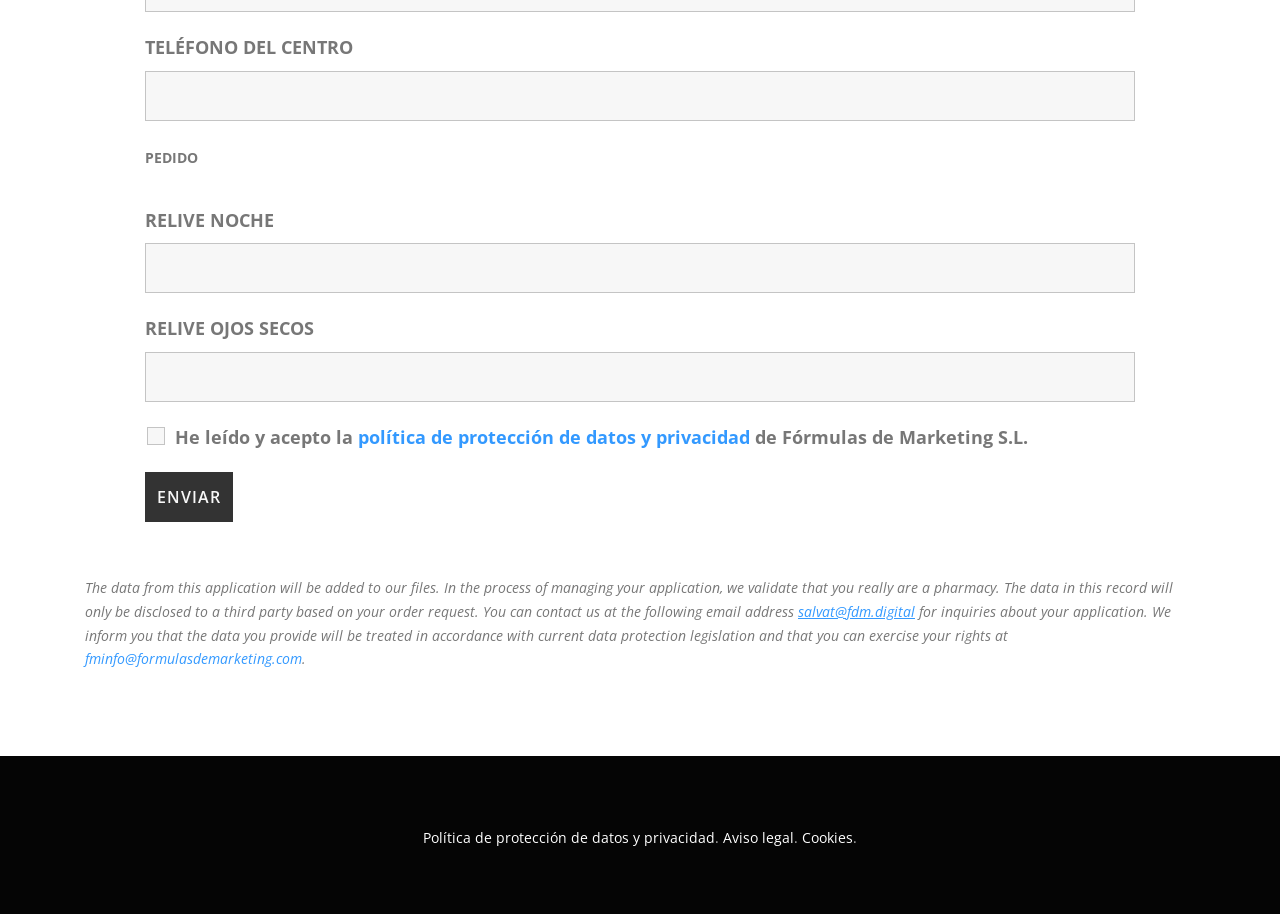Using the element description: "aria-describedby="nf-error-438" name="nf-field-438"", determine the bounding box coordinates. The coordinates should be in the format [left, top, right, bottom], with values between 0 and 1.

[0.113, 0.266, 0.887, 0.321]